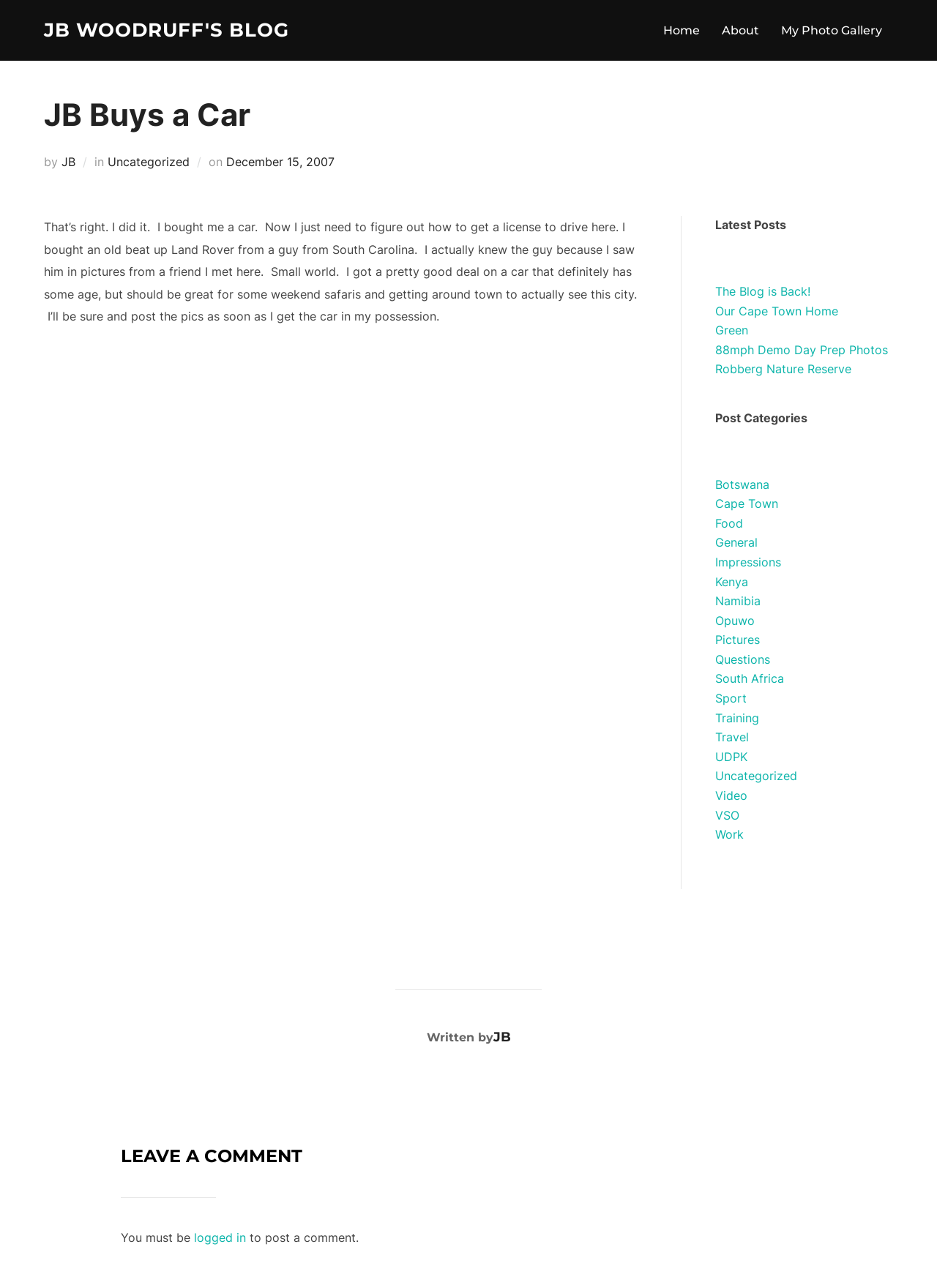Provide a one-word or one-phrase answer to the question:
Who wrote the blog post?

JB